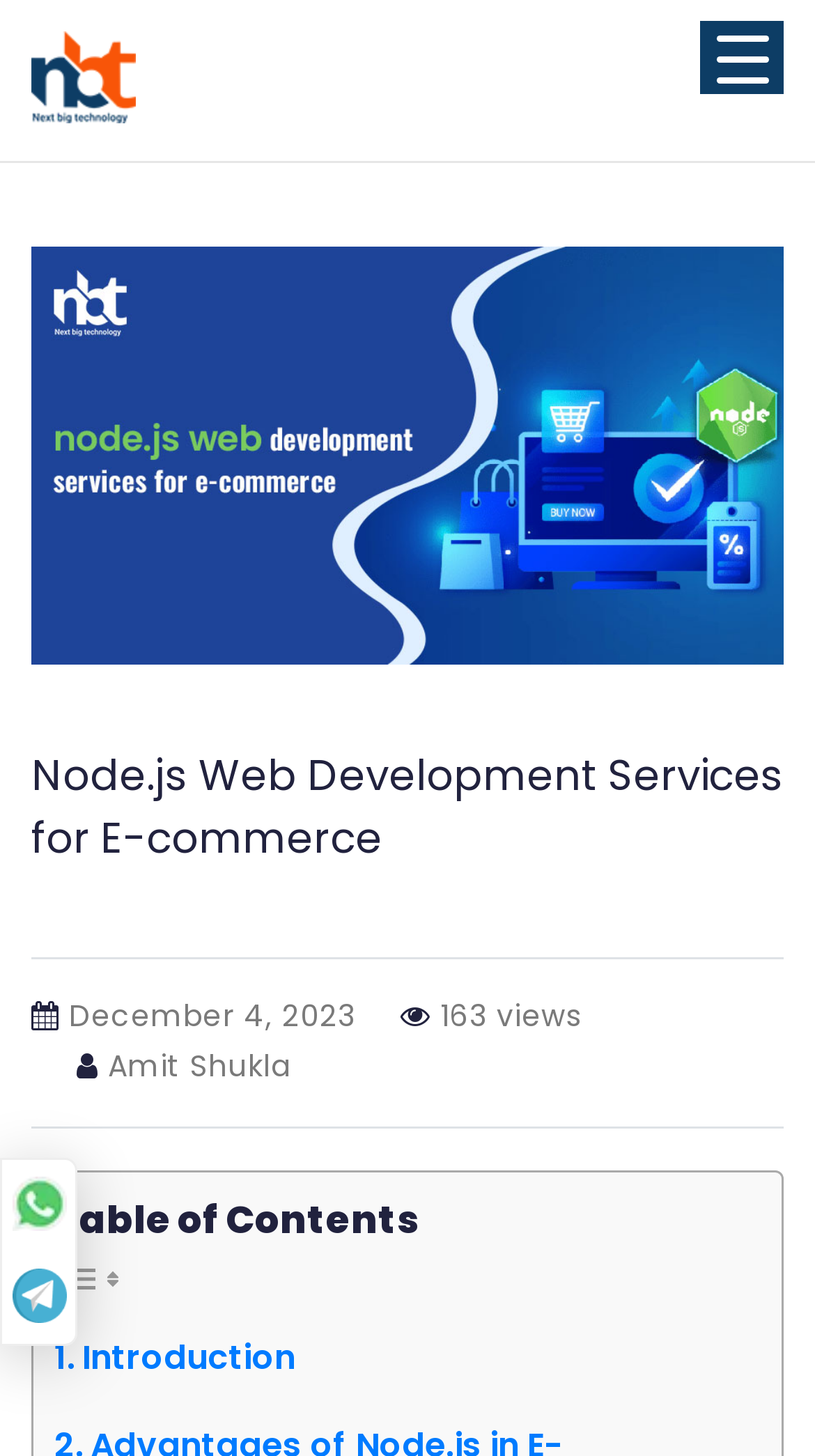Identify and provide the text content of the webpage's primary headline.

Node.js Web Development Services for E-commerce